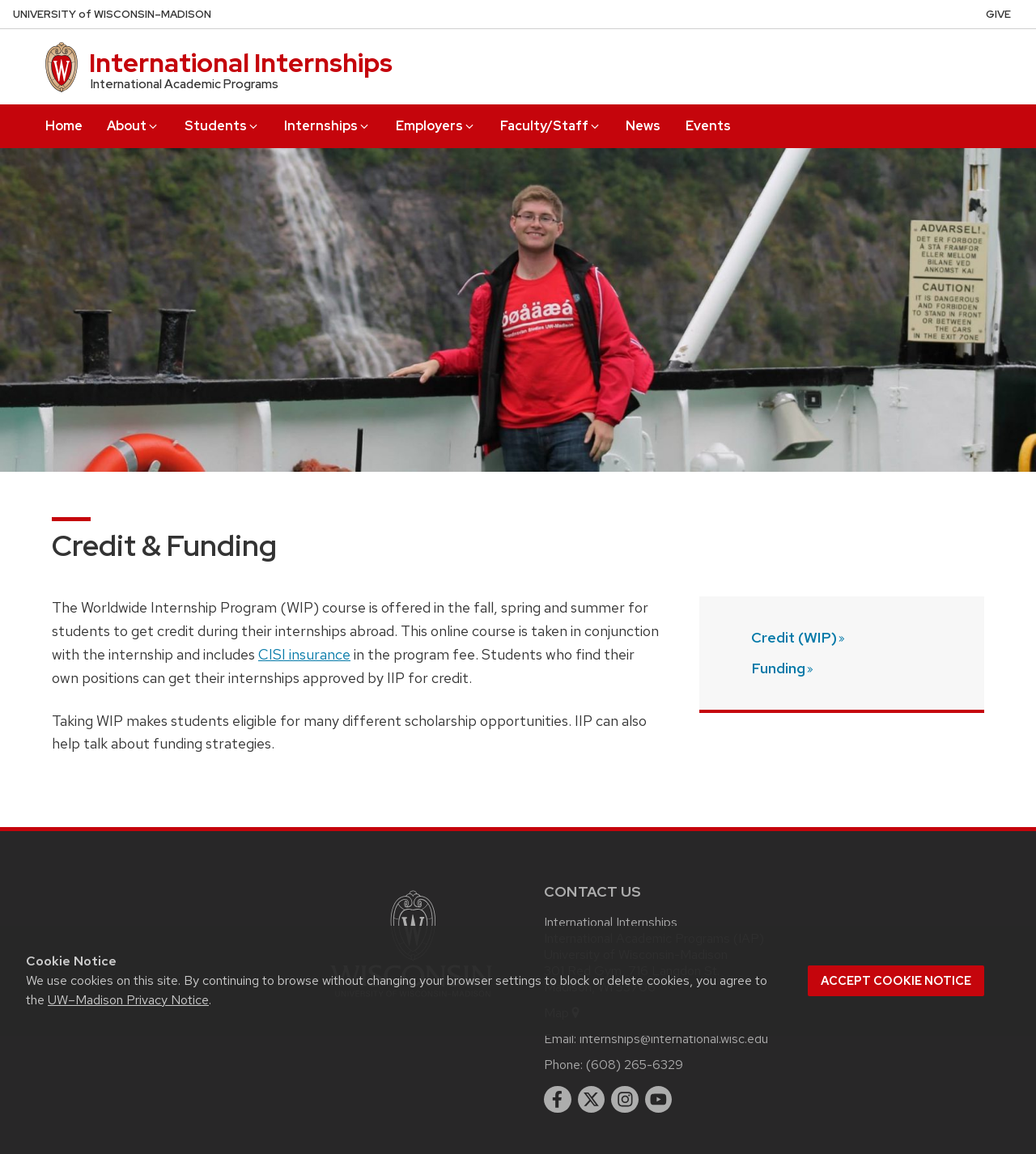Please find the bounding box coordinates of the element that must be clicked to perform the given instruction: "View Credit and Funding". The coordinates should be four float numbers from 0 to 1, i.e., [left, top, right, bottom].

[0.05, 0.456, 0.267, 0.489]